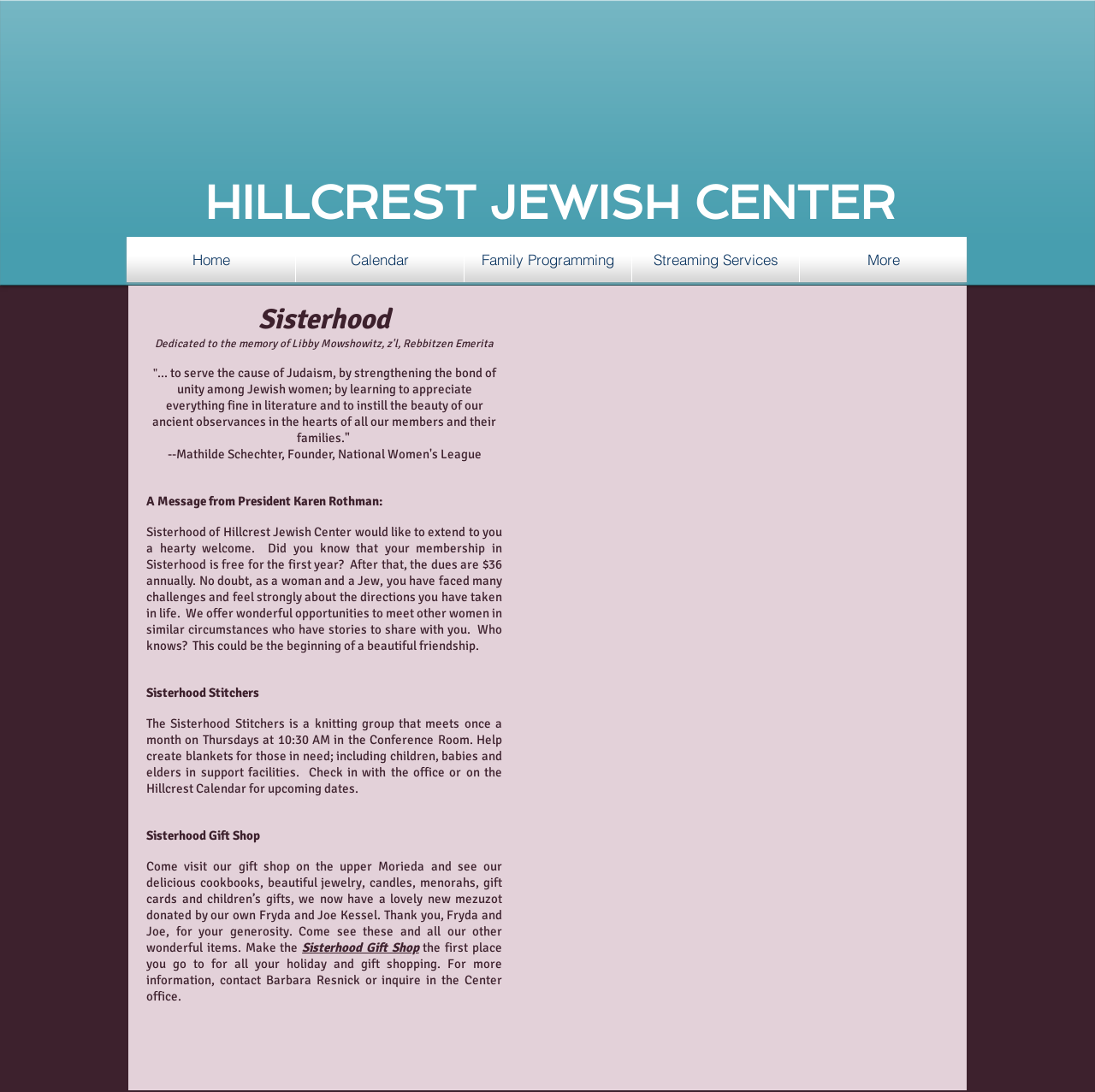Please identify the bounding box coordinates of the element that needs to be clicked to execute the following command: "Click Home". Provide the bounding box using four float numbers between 0 and 1, formatted as [left, top, right, bottom].

[0.116, 0.217, 0.27, 0.258]